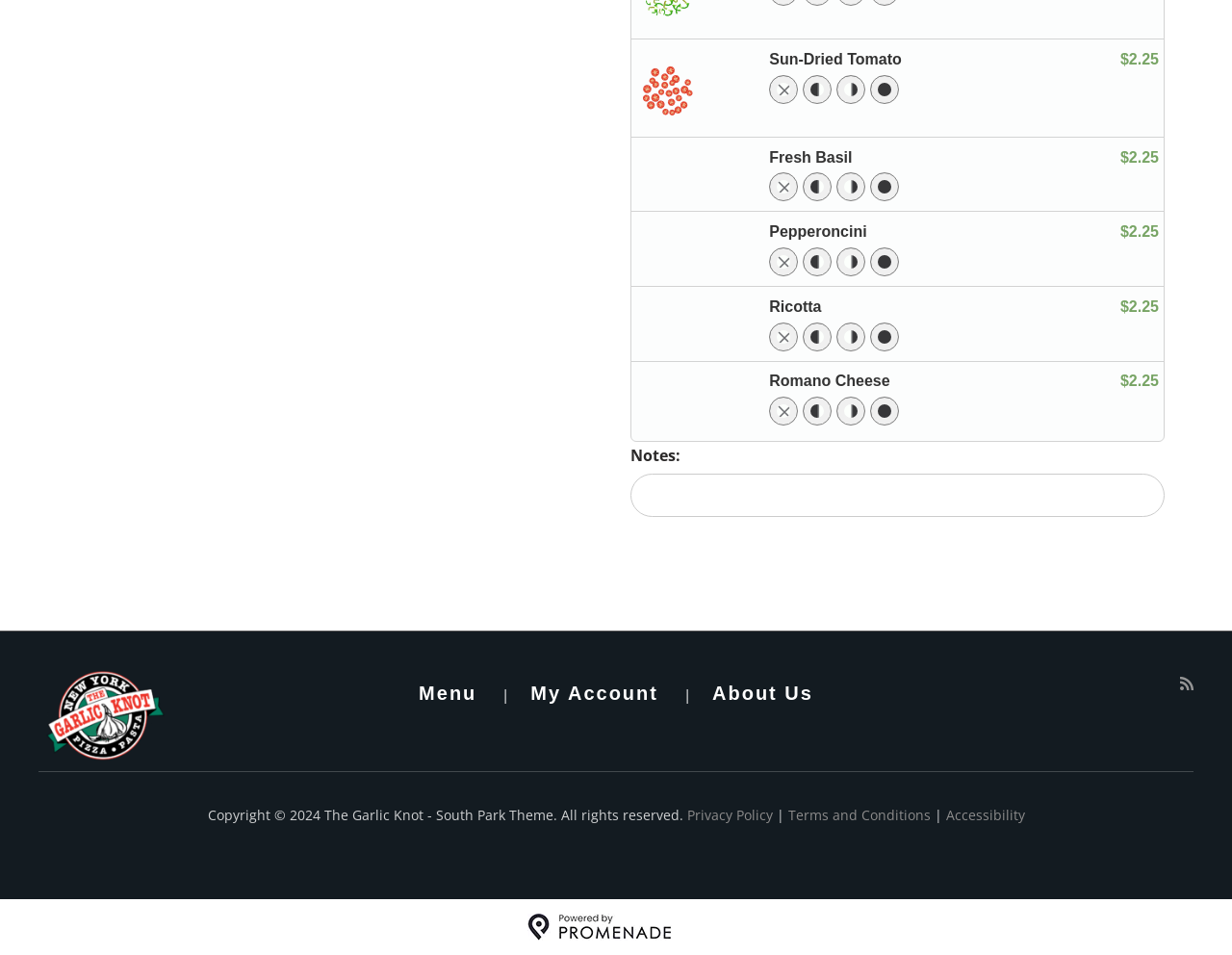What is the name of the restaurant or business associated with this webpage?
Use the image to answer the question with a single word or phrase.

The Garlic Knot - South Park